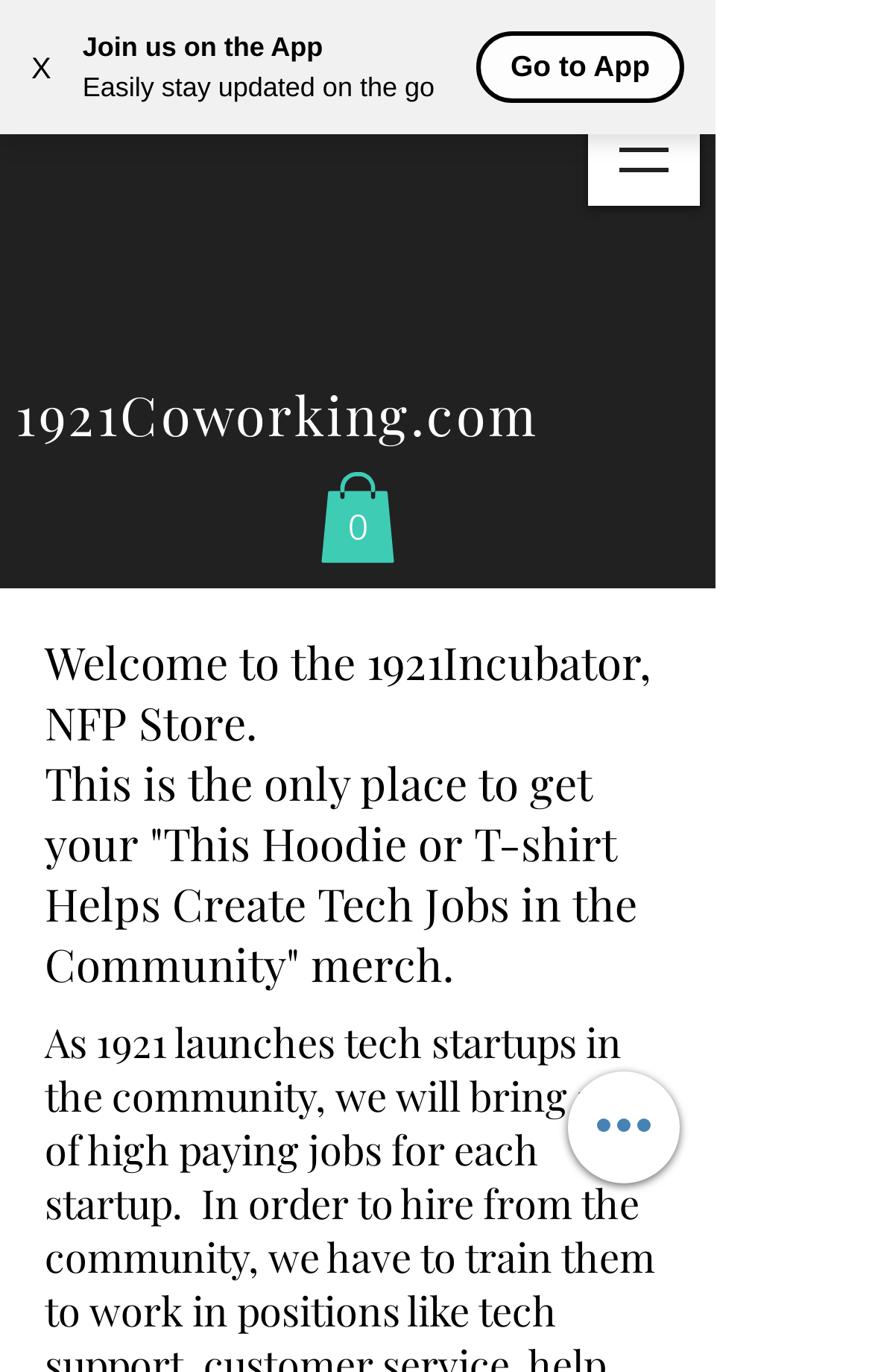Respond with a single word or phrase to the following question: What is the purpose of the 'Open navigation menu' button?

To open navigation menu